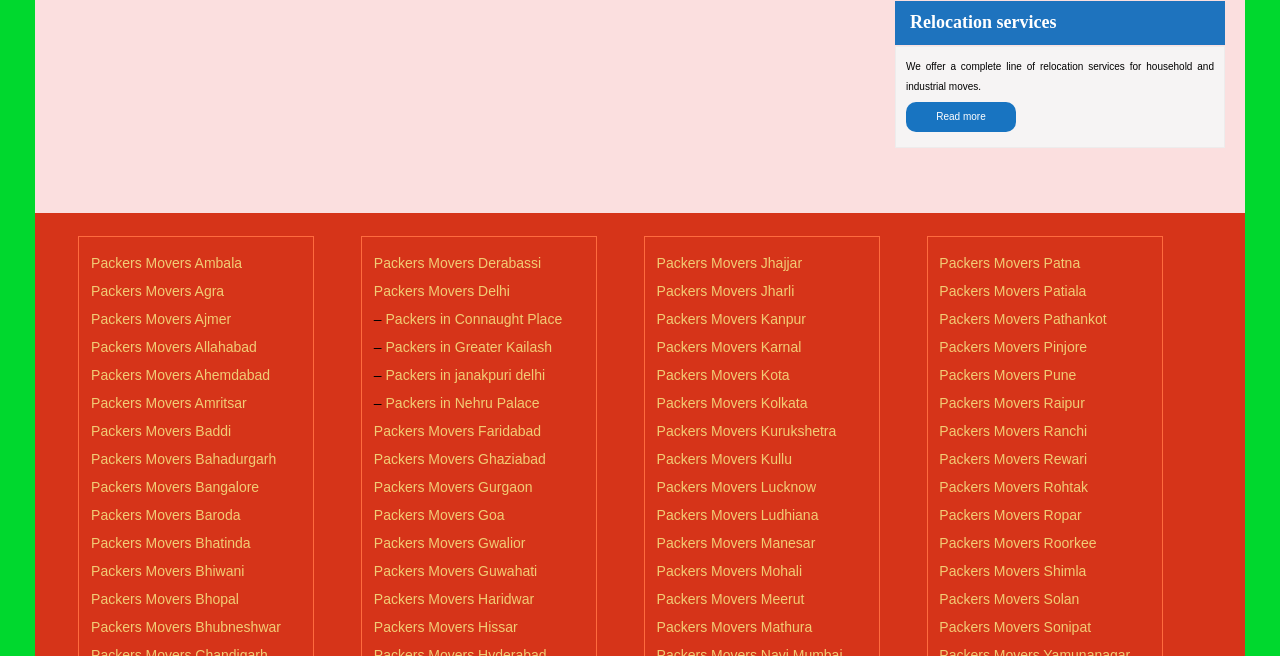Please answer the following question using a single word or phrase: 
How many cities are listed for packers and movers services?

More than 40